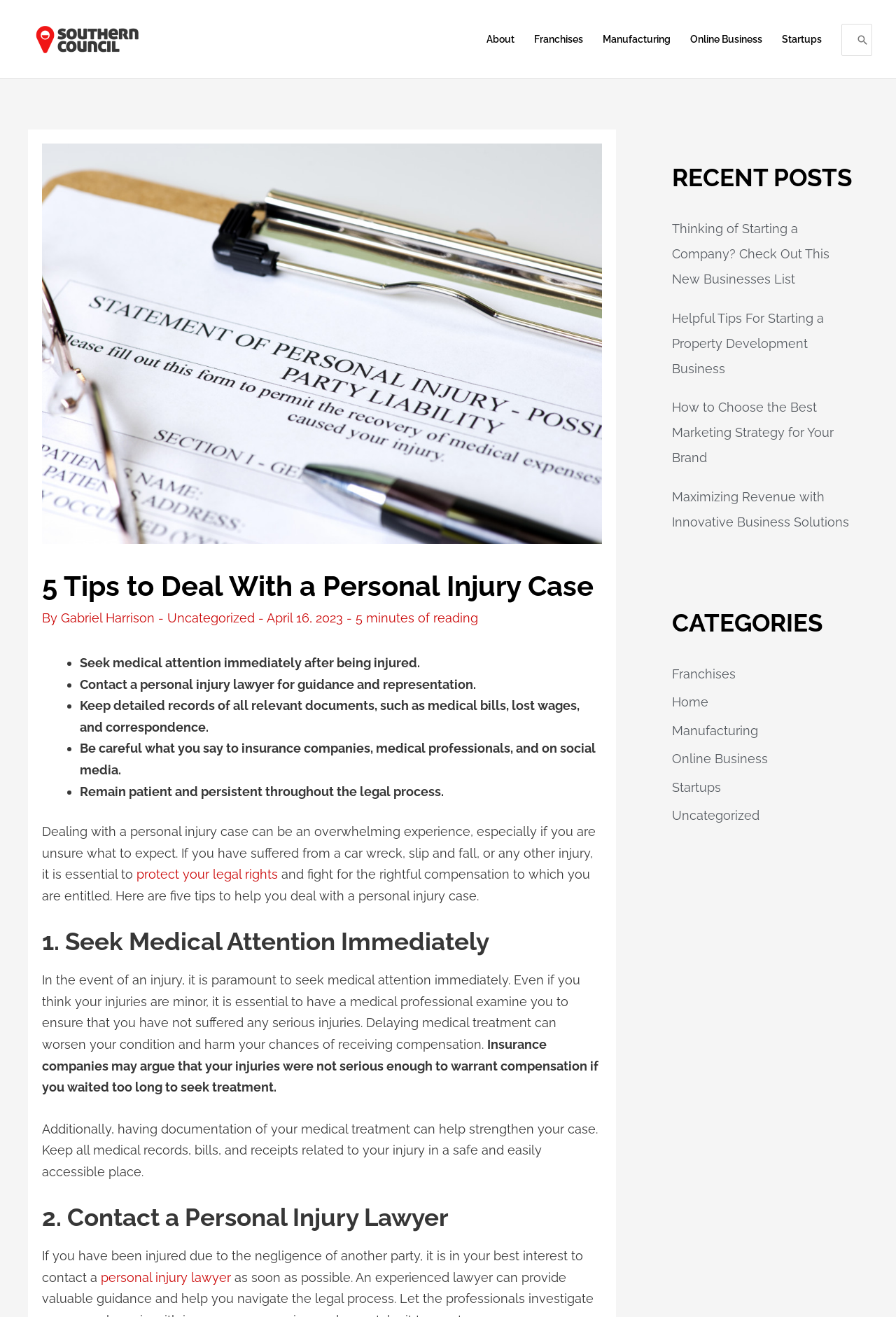Locate the bounding box coordinates of the clickable area to execute the instruction: "Search for a topic". Provide the coordinates as four float numbers between 0 and 1, represented as [left, top, right, bottom].

[0.939, 0.018, 0.973, 0.043]